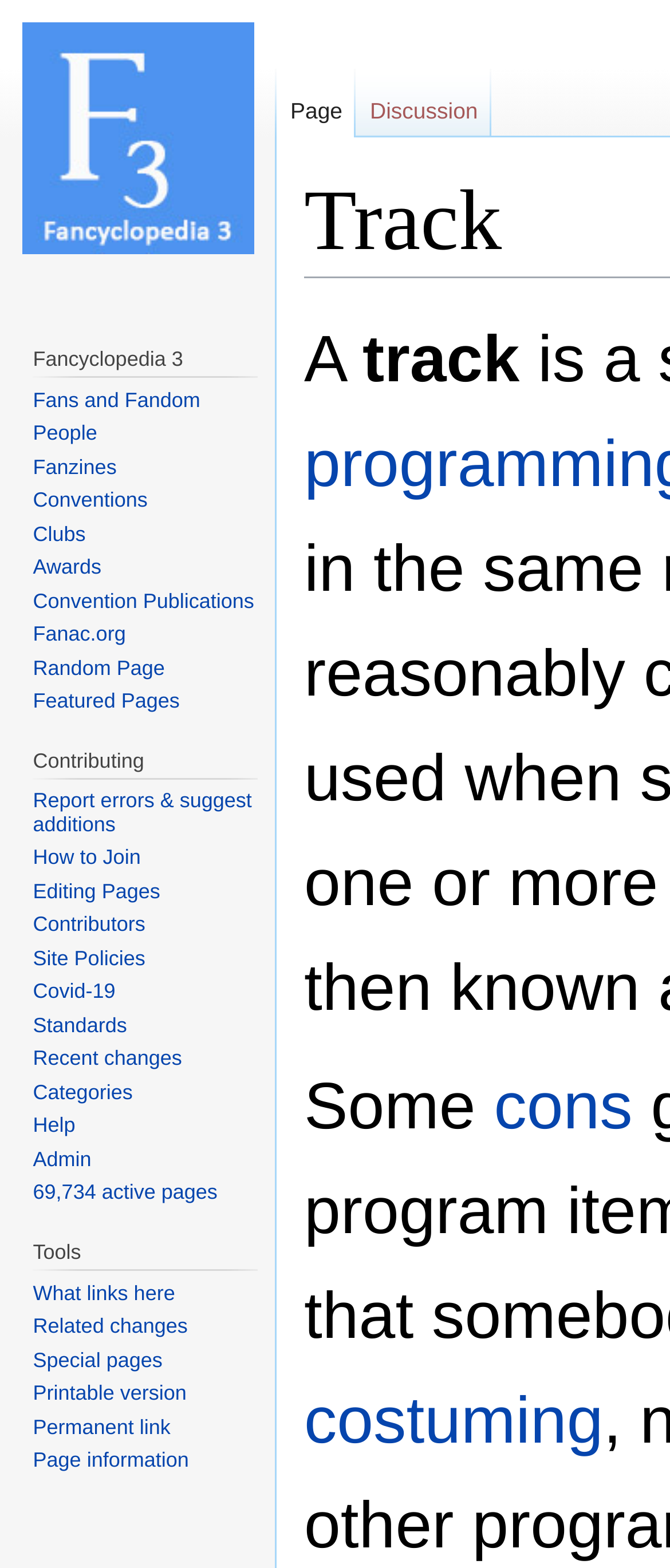Highlight the bounding box coordinates of the element that should be clicked to carry out the following instruction: "Visit the main page". The coordinates must be given as four float numbers ranging from 0 to 1, i.e., [left, top, right, bottom].

[0.0, 0.0, 0.41, 0.175]